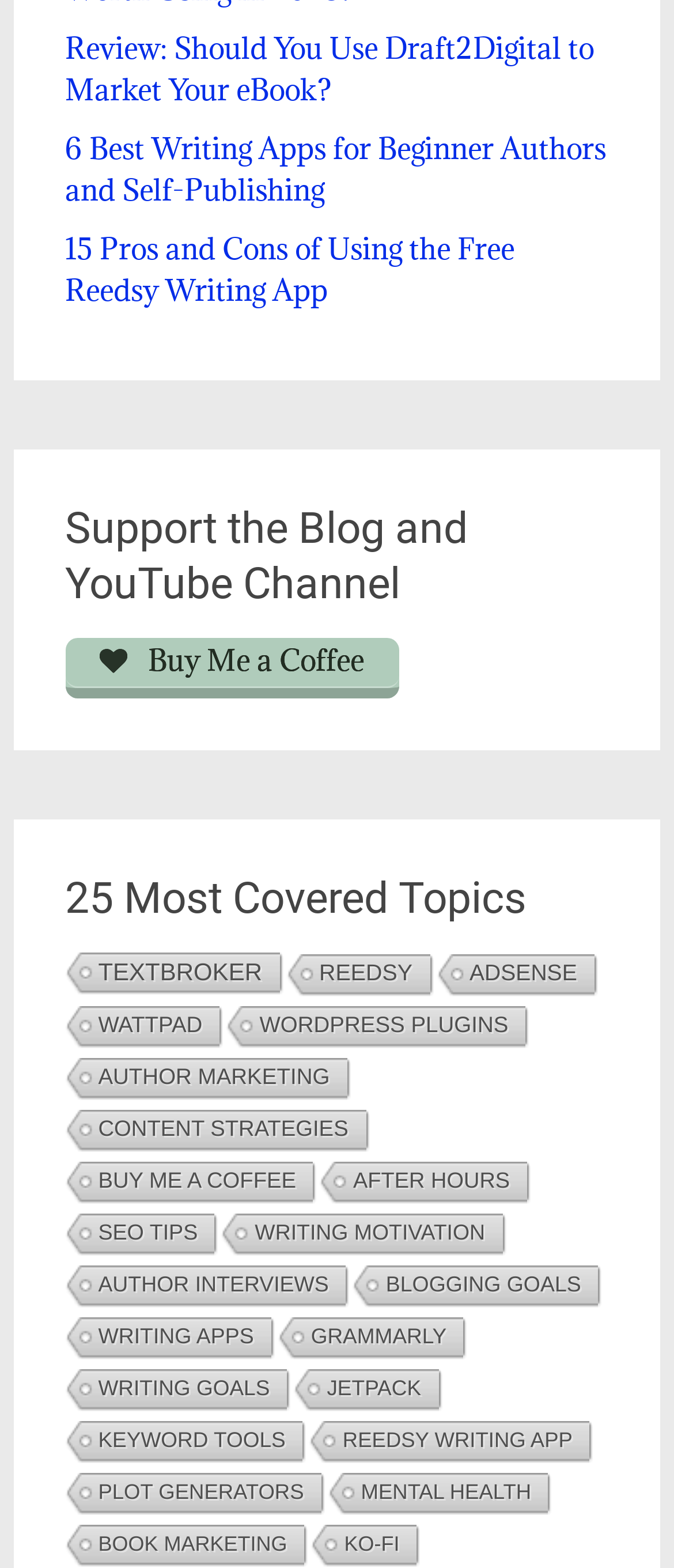How many items are related to Textbroker?
Respond to the question with a single word or phrase according to the image.

45